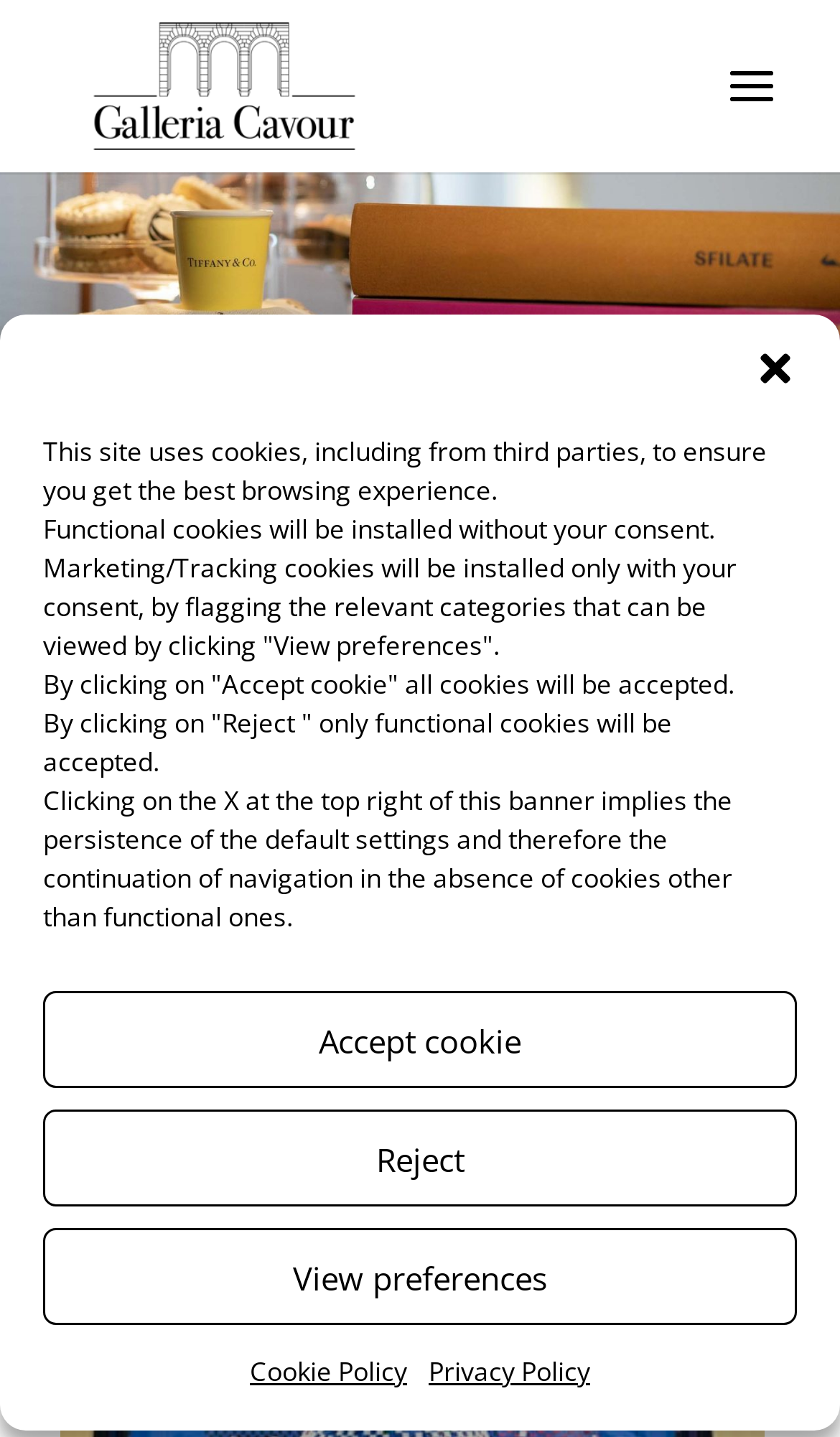Illustrate the webpage with a detailed description.

The webpage is about the Louis Vuitton Christmas windows at Galleria Cavour. At the top of the page, there is a banner that takes up most of the width, with a dialog box for managing cookie consent. The dialog box has a close button at the top right corner and contains several lines of text explaining the use of cookies on the site. Below the text, there are three buttons: "Accept cookie", "Reject", and "View preferences". Additionally, there are two links at the bottom of the dialog box: "Cookie Policy" and "Privacy Policy".

Below the dialog box, there is a link to "Galleria Cavour" and an image of the same name, which is positioned above the link. To the right of these elements, there is a larger image that spans the full width of the page, with the title "GC Magazine - Galleria Cavour".

The main content of the page starts with a heading that reads "The Louis Vuitton Christmas windows". Below the heading, there is a subheading with the date "7 December - 2022". The page does not appear to have any other content or images besides the ones mentioned.